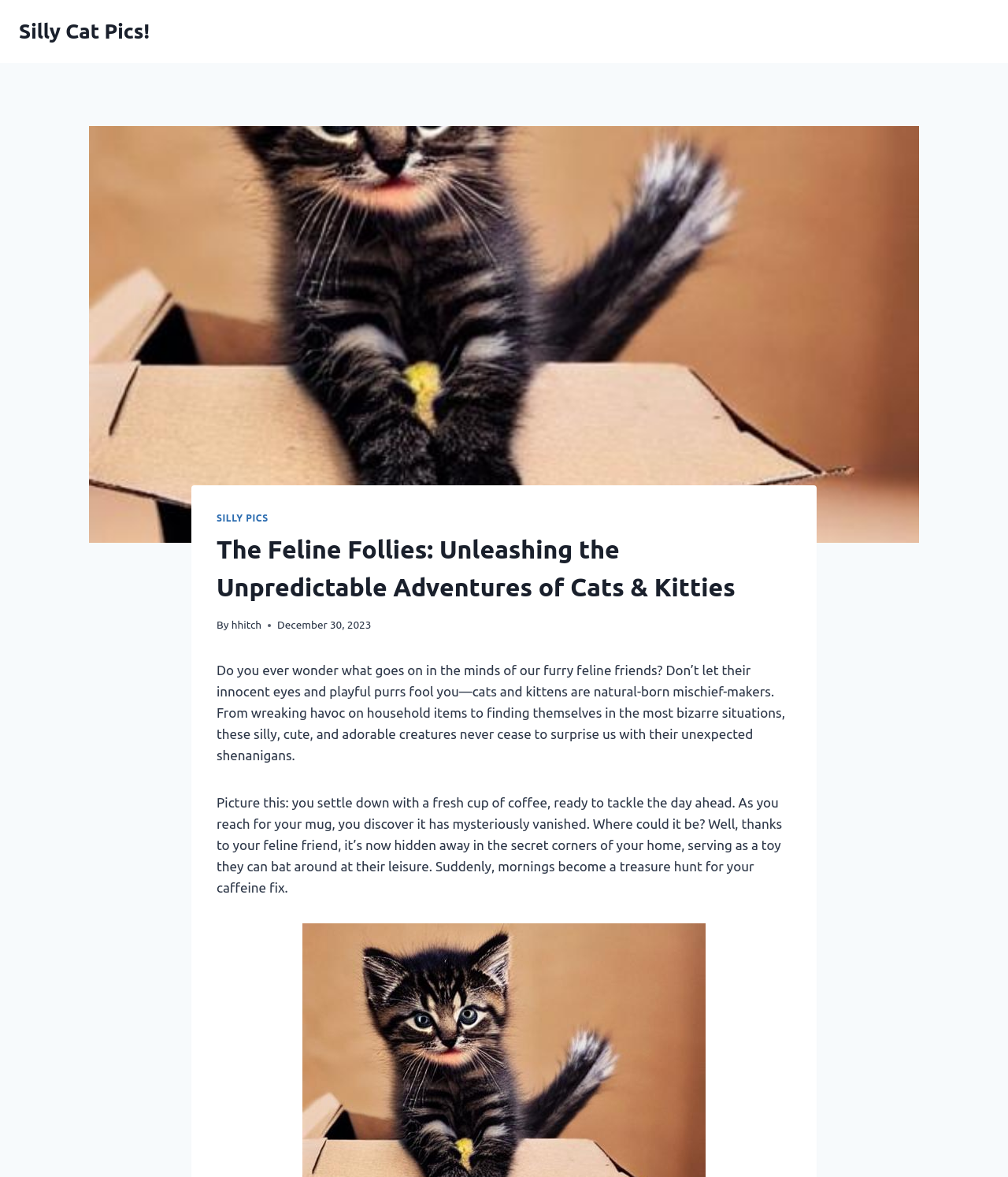What is the tone of the article?
Answer the question with a detailed and thorough explanation.

The tone of the article can be inferred from the language used, which is playful and lighthearted, with a touch of humor, as it describes the mischievous behavior of cats and kittens in a whimsical way.